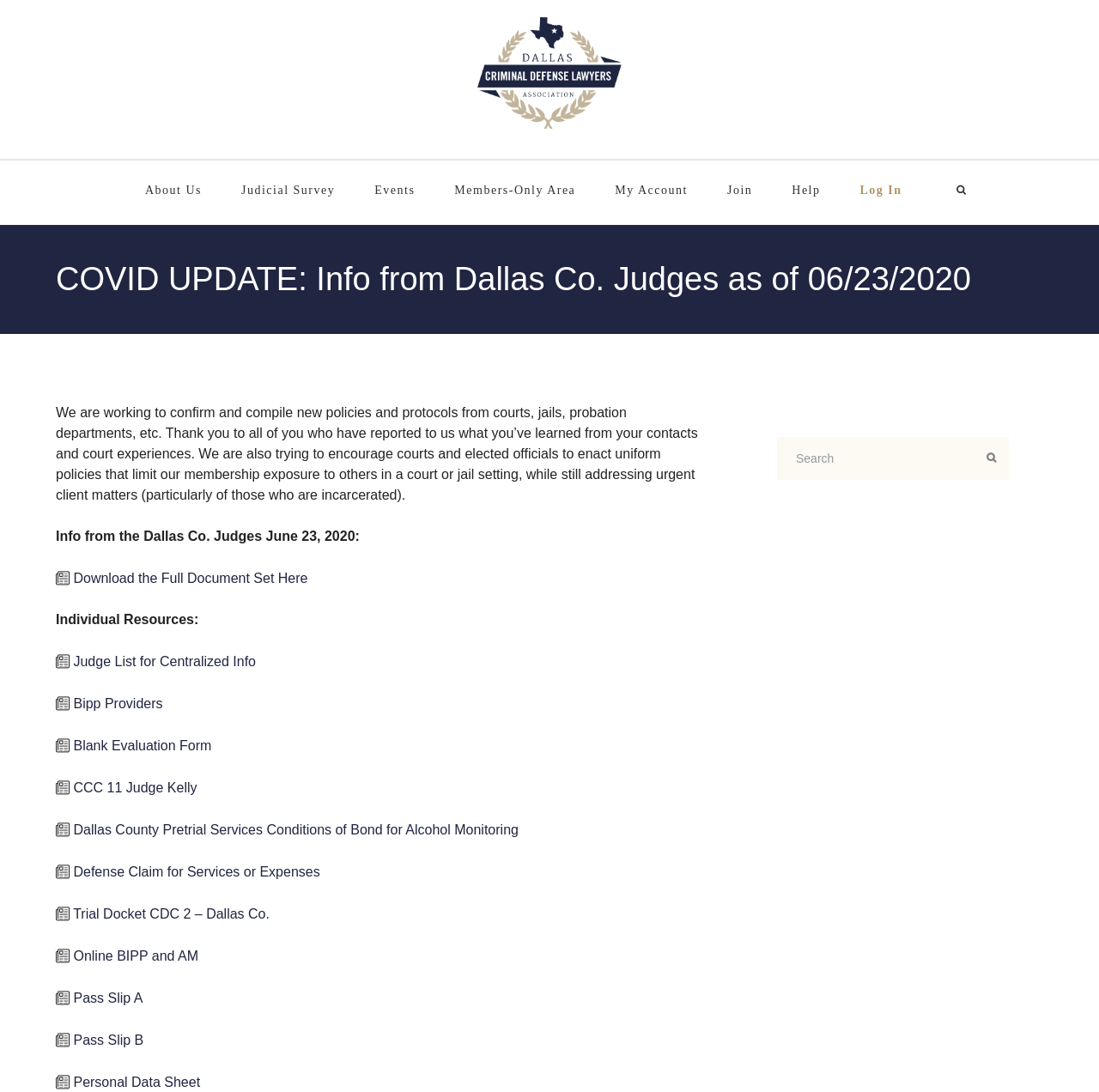Determine the bounding box coordinates of the clickable element to achieve the following action: 'Click the 'Judge List for Centralized Info' link'. Provide the coordinates as four float values between 0 and 1, formatted as [left, top, right, bottom].

[0.067, 0.599, 0.233, 0.612]